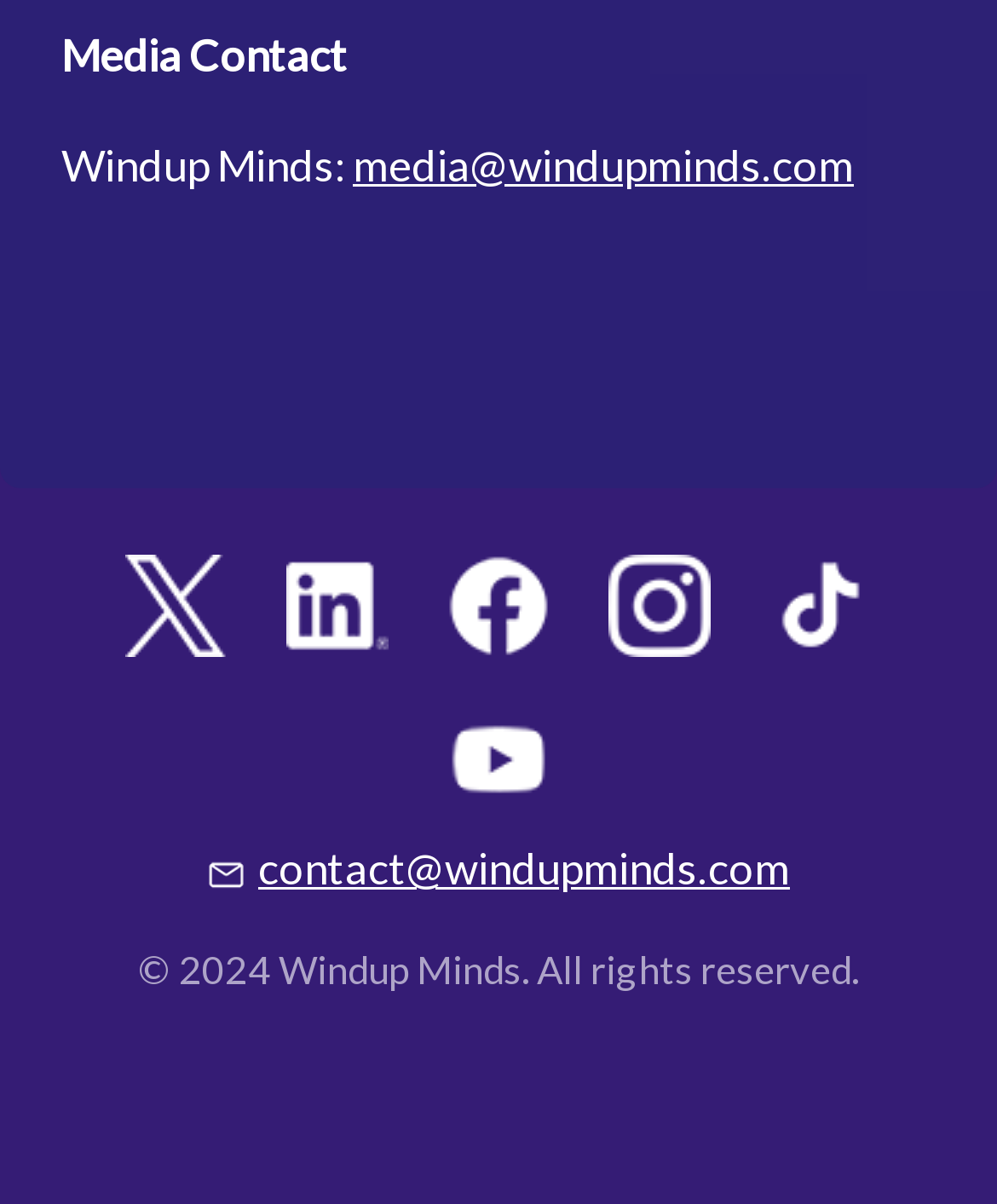Using the provided element description: "media@windupminds.com", determine the bounding box coordinates of the corresponding UI element in the screenshot.

[0.354, 0.114, 0.856, 0.159]